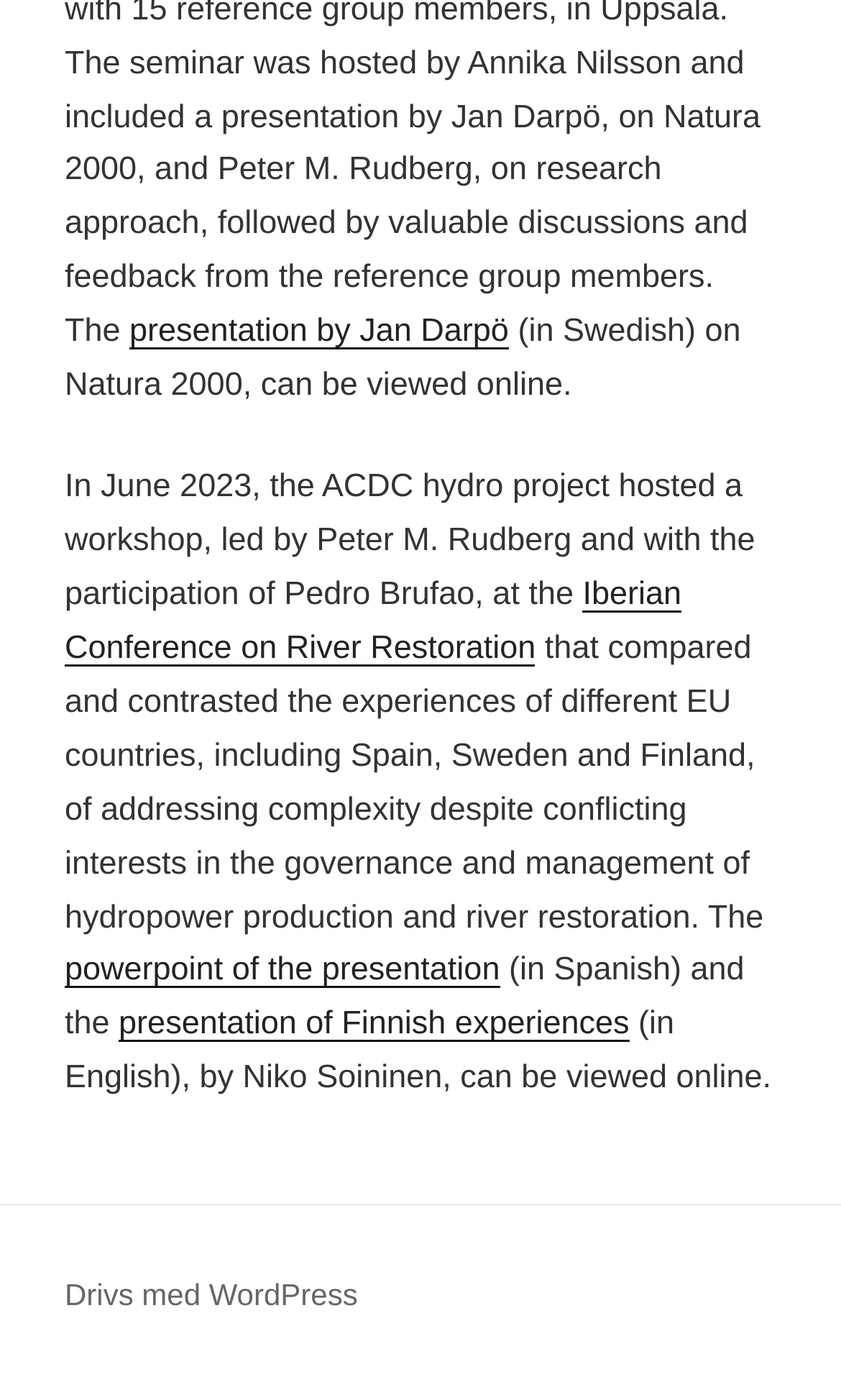Refer to the screenshot and answer the following question in detail:
What is the platform used to drive the website?

The platform used to drive the website is WordPress, as mentioned in the link element with ID 141, stating 'Drivs med WordPress'.